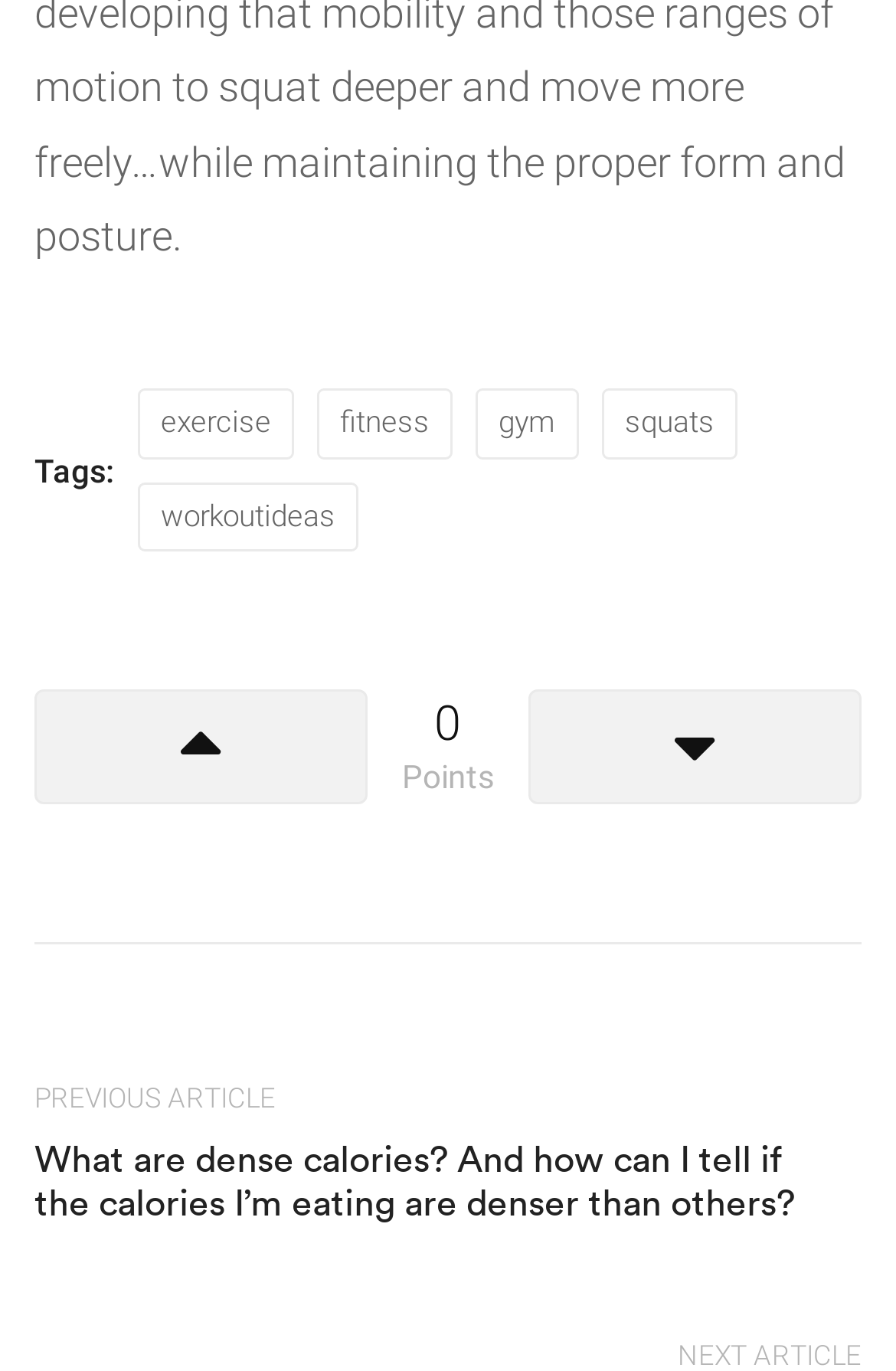What is the function of the icons '' and ''?
Answer with a single word or short phrase according to what you see in the image.

social media links